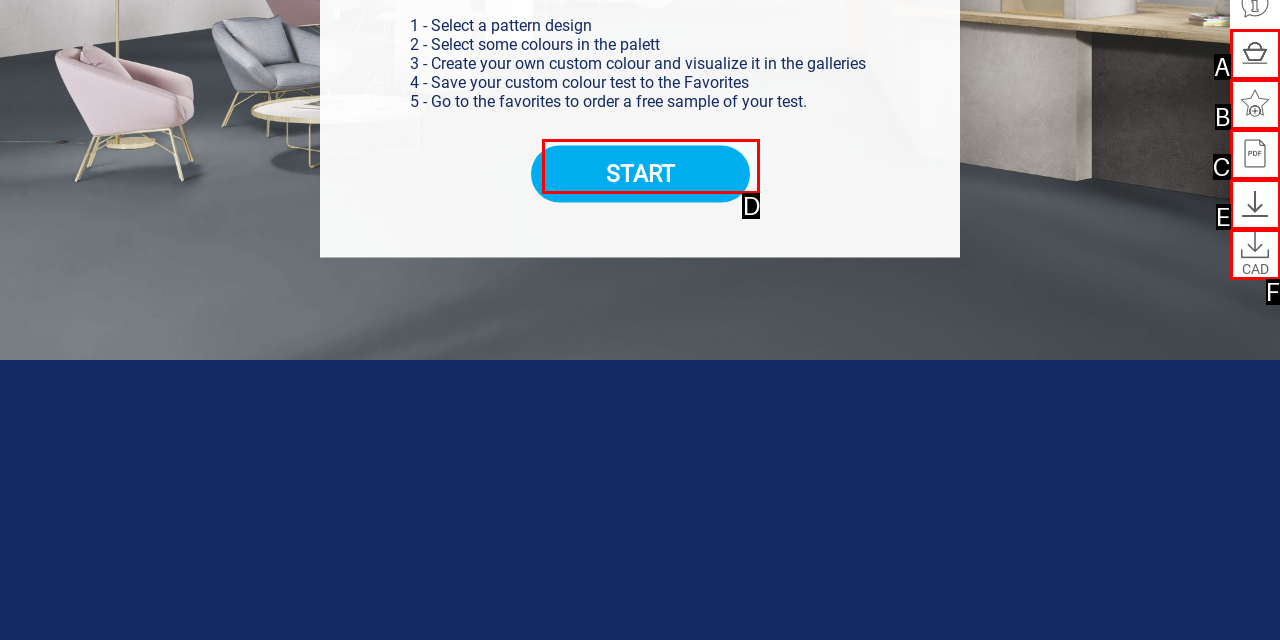Identify the option that corresponds to the description: Basket 
Provide the letter of the matching option from the available choices directly.

A